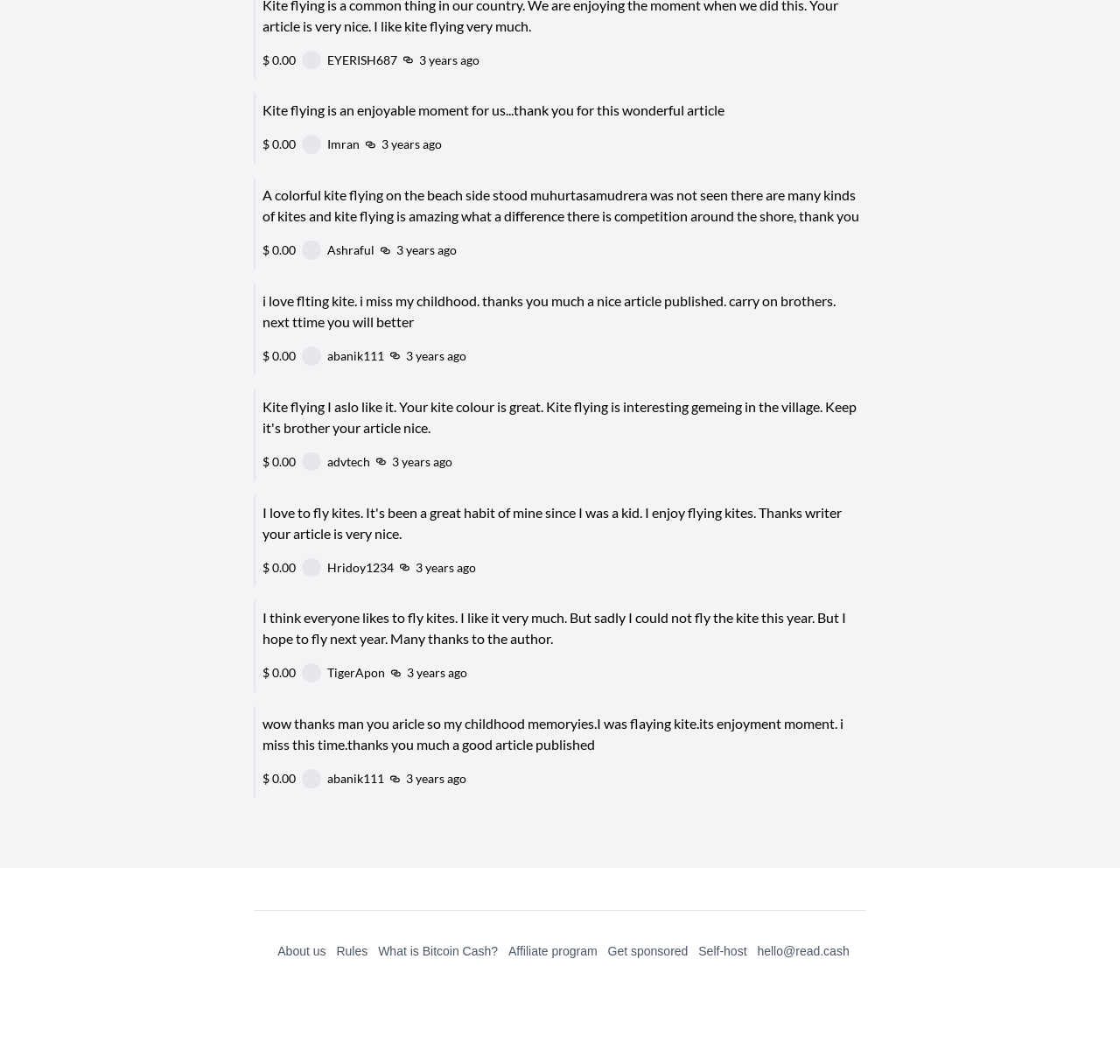What is the timestamp of the last comment?
Ensure your answer is thorough and detailed.

I scrolled down to the last comment section and found the timestamp '2020-06-18 15:18:54', which indicates when the last comment was made.